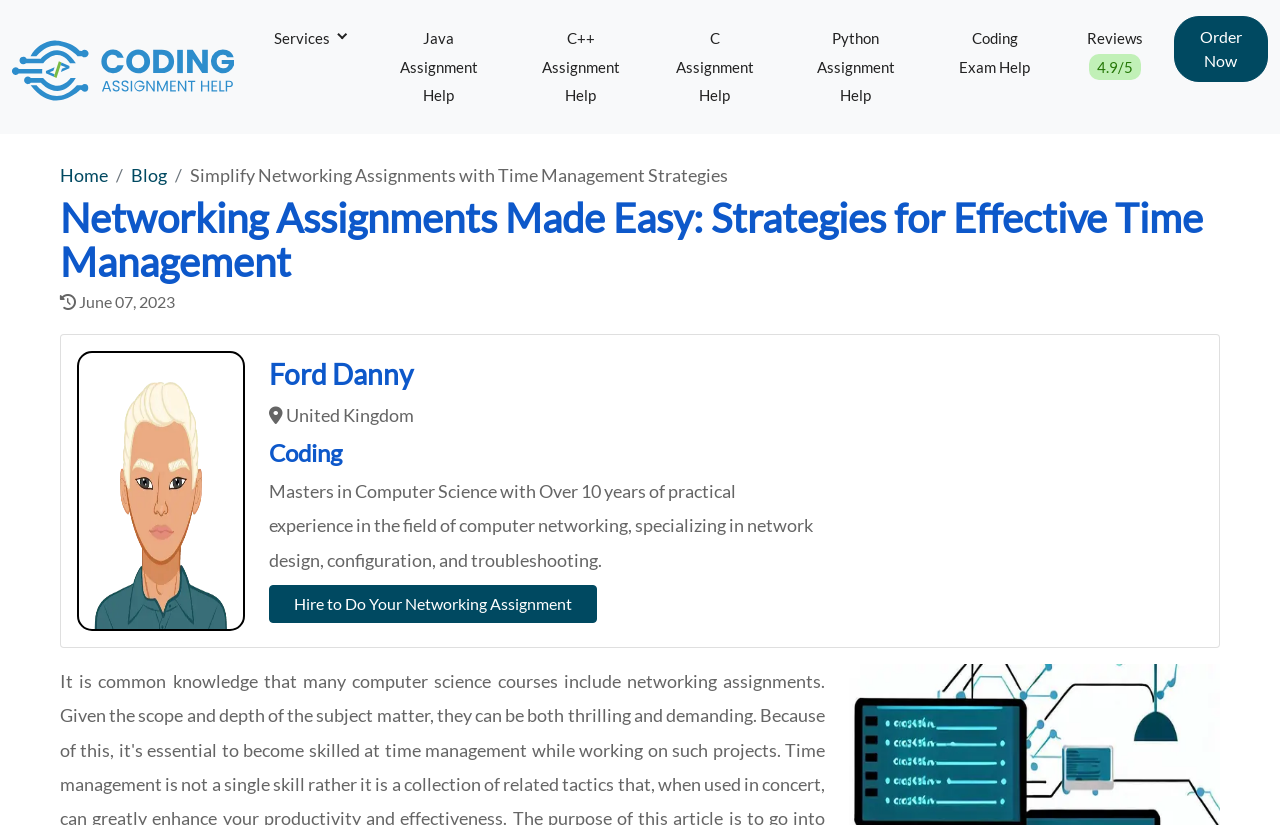What is the rating of the service?
Provide a fully detailed and comprehensive answer to the question.

The link 'Reviews 4.9/5' suggests that the service has a rating of 4.9 out of 5, indicating a high level of customer satisfaction.